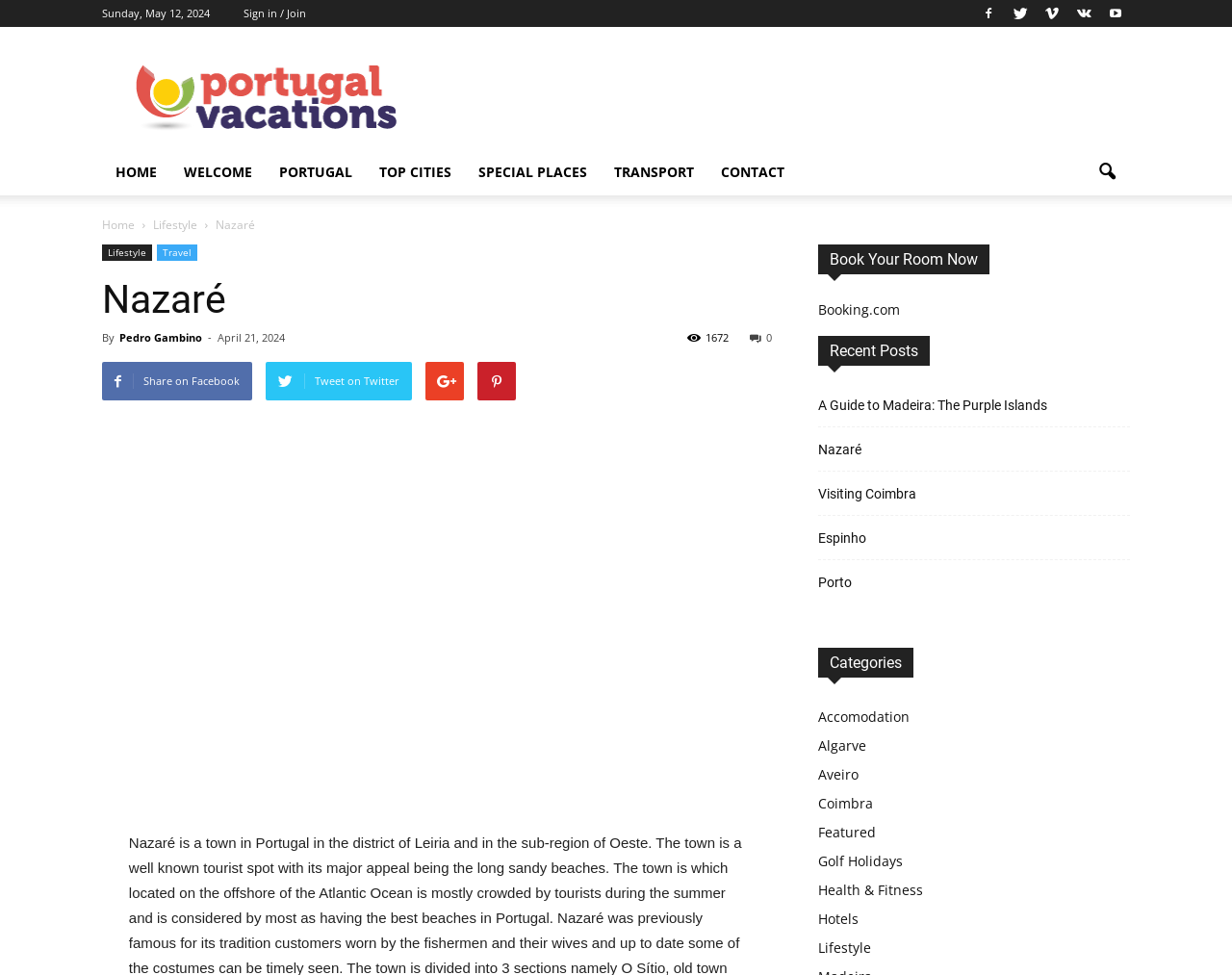Provide the bounding box coordinates of the section that needs to be clicked to accomplish the following instruction: "Read the article about Nazaré."

[0.664, 0.451, 0.699, 0.472]